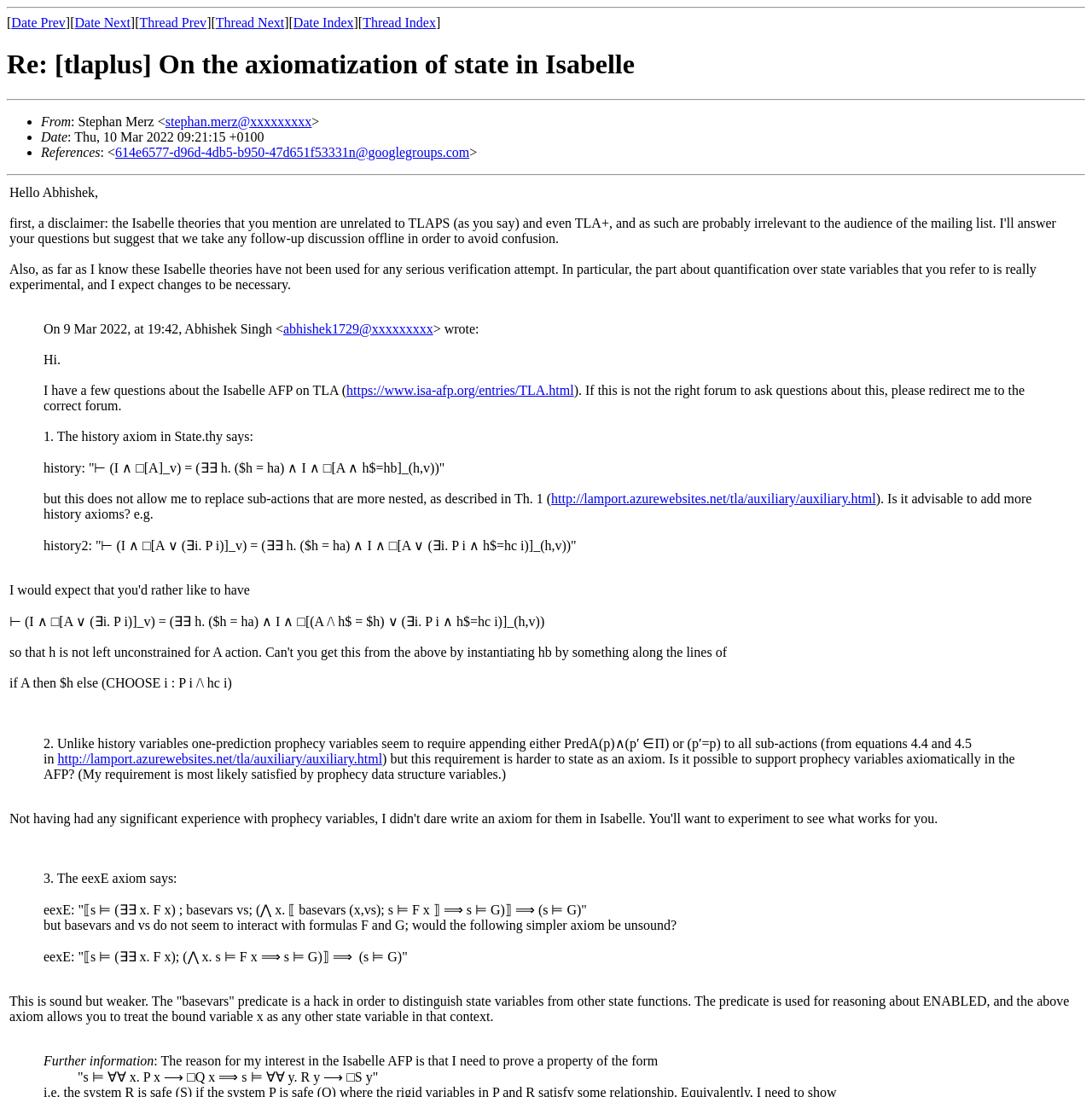Could you please study the image and provide a detailed answer to the question:
What is the topic of the email?

The topic of the email is 'On the axiomatization of state in Isabelle', which can be found in the heading section at the top of the webpage.